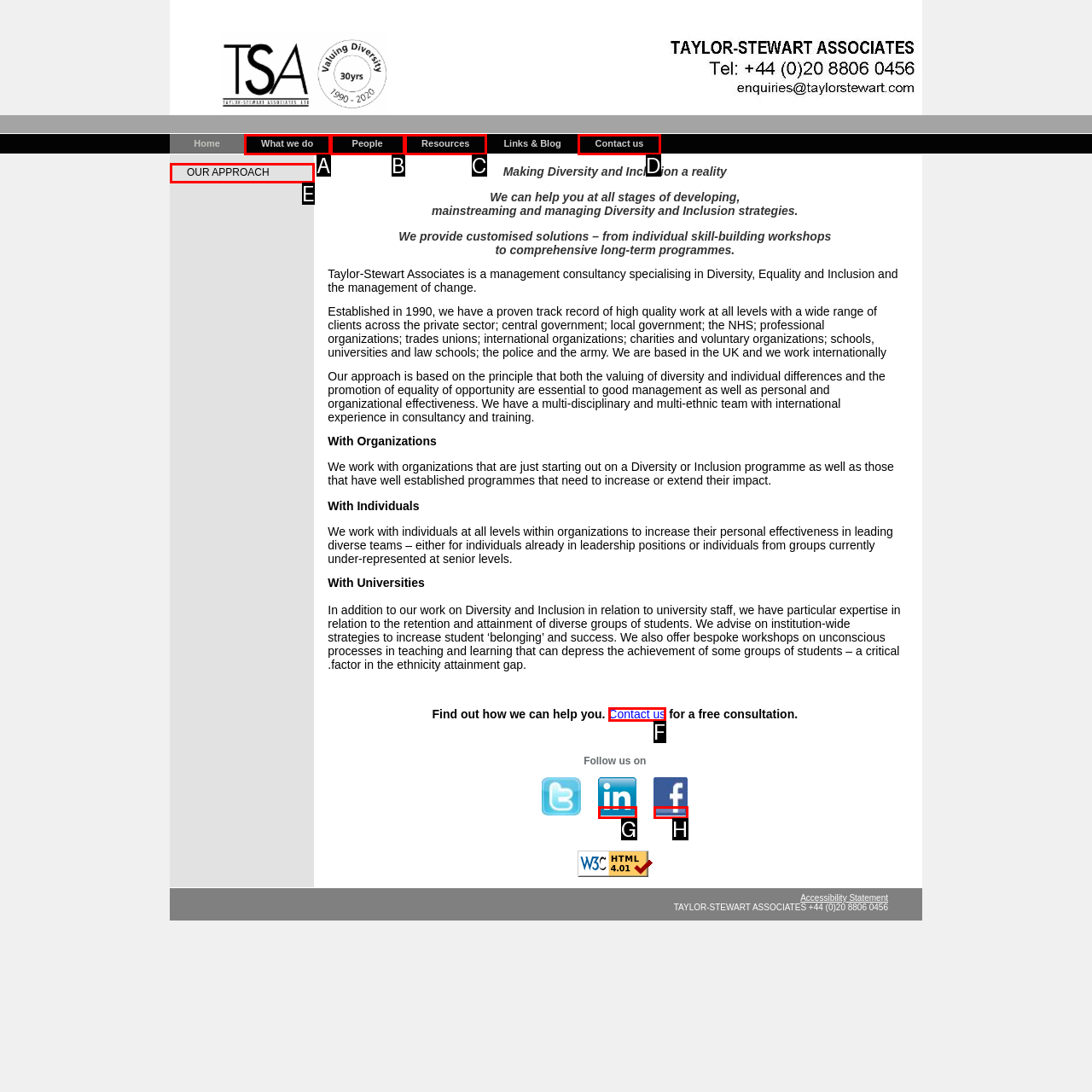Which HTML element among the options matches this description: Bishop's Reflection - Weekly (Video)? Answer with the letter representing your choice.

None